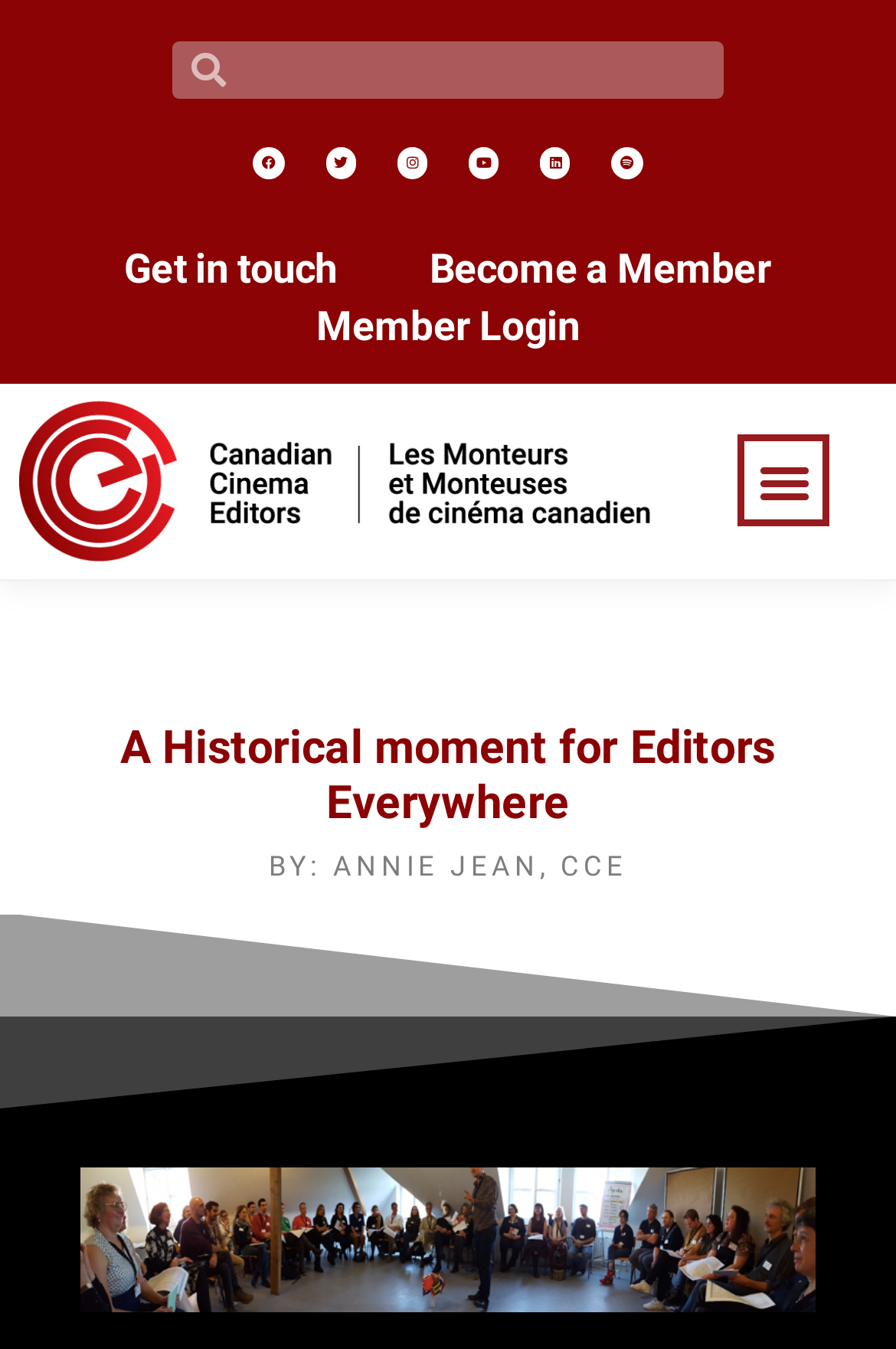Point out the bounding box coordinates of the section to click in order to follow this instruction: "Search for something".

[0.192, 0.031, 0.808, 0.073]